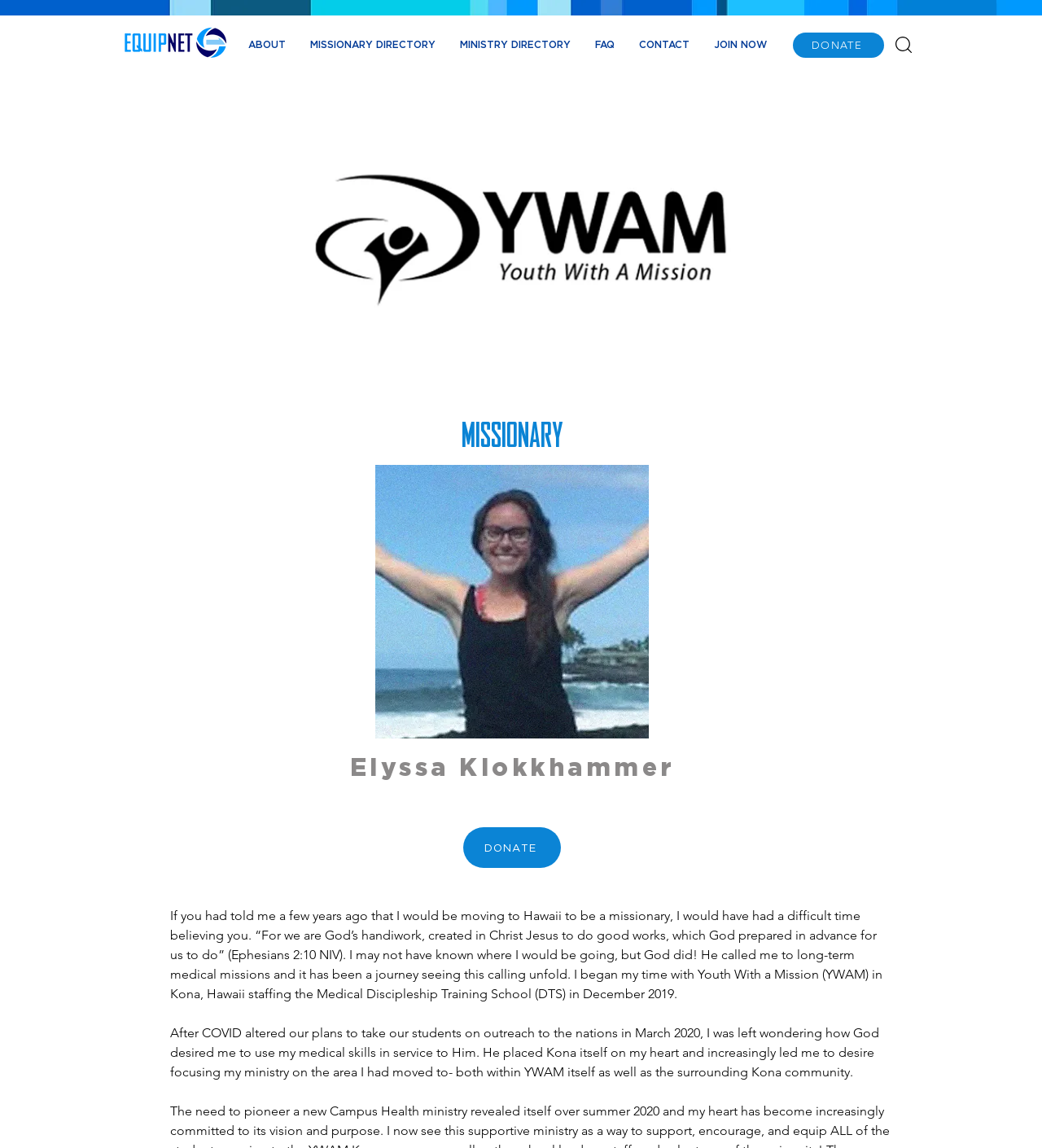What is the location of the missionary's ministry?
Kindly offer a detailed explanation using the data available in the image.

By examining the StaticText elements, I found that the missionary is based in Kona, Hawaii, and is involved in medical missions in that area.